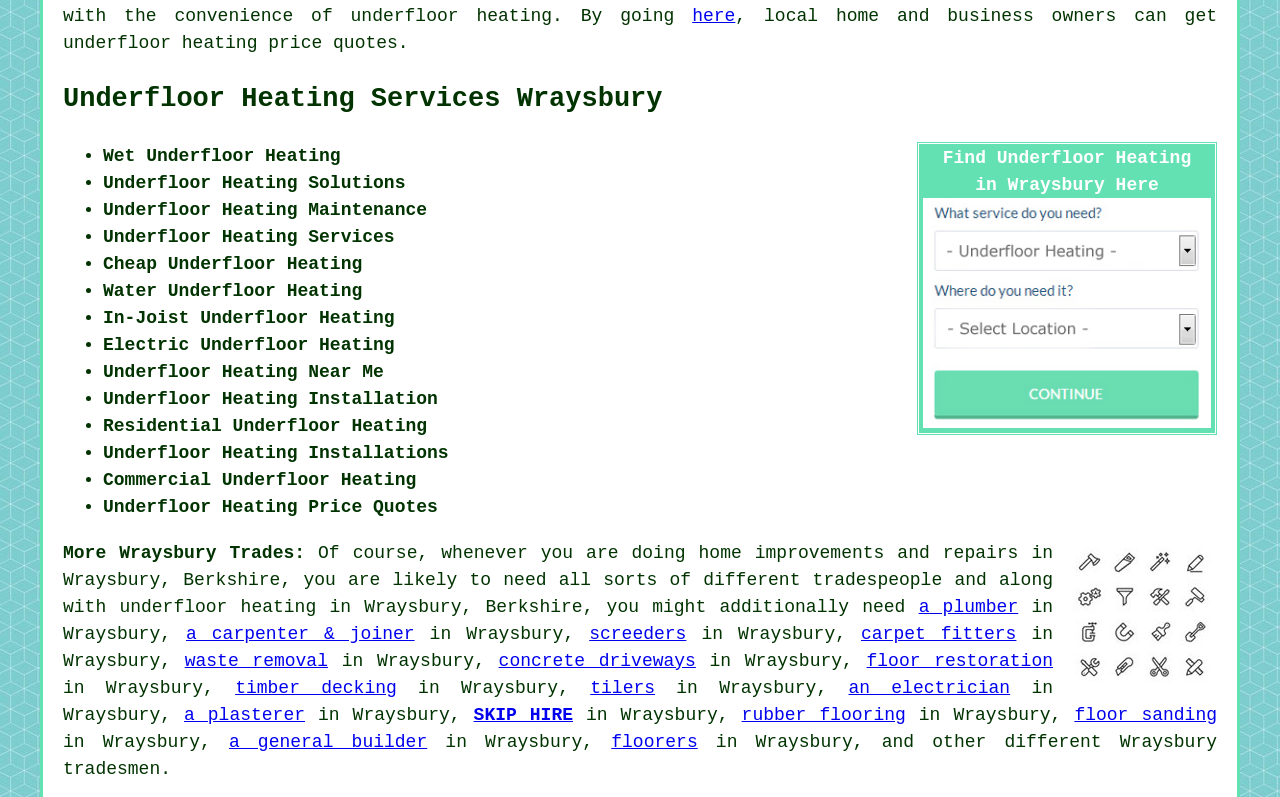Provide the bounding box coordinates of the section that needs to be clicked to accomplish the following instruction: "Check more Wraysbury tradesmen."

[0.834, 0.678, 0.951, 0.866]